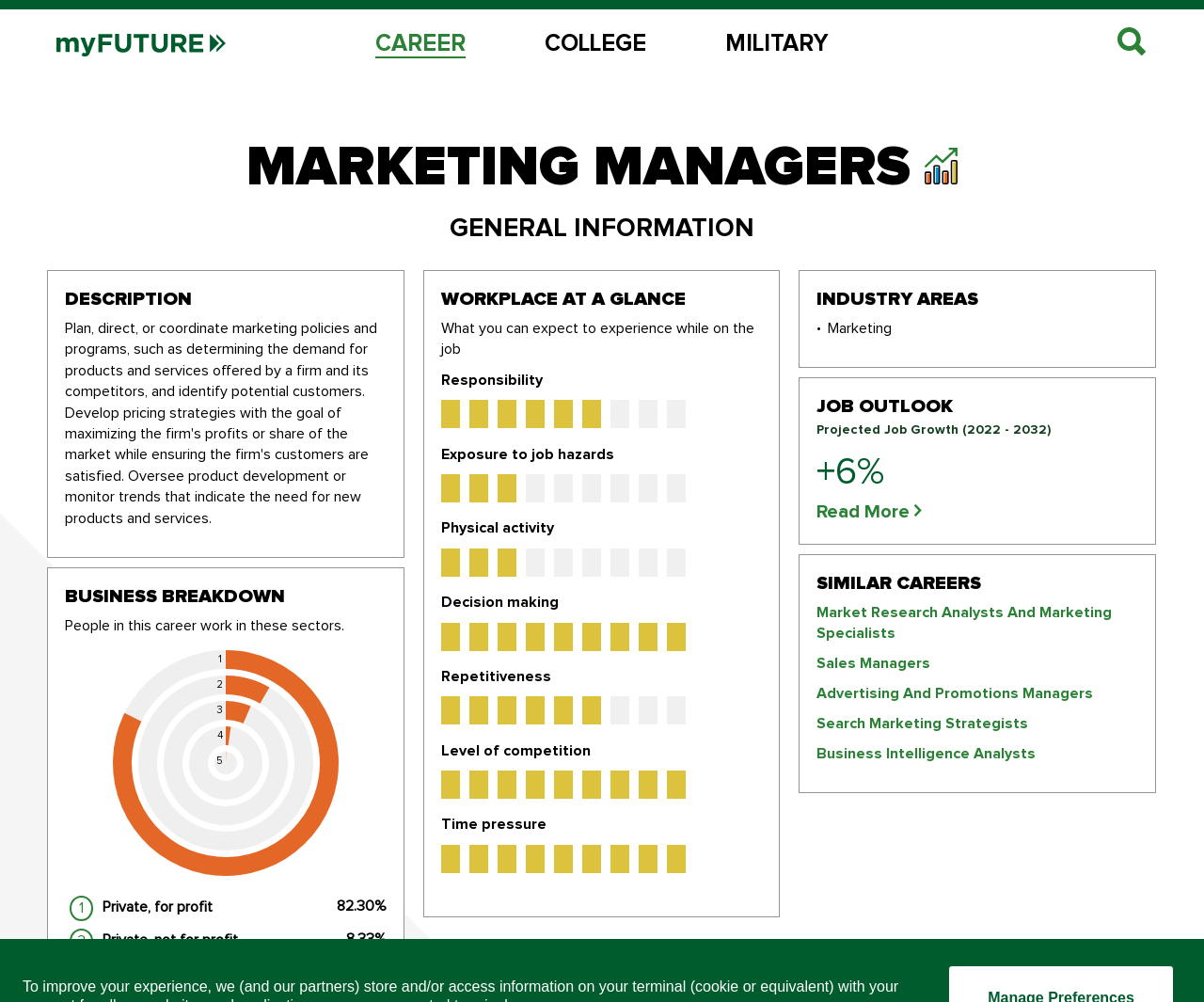Using the information in the image, give a detailed answer to the following question: What are some similar careers to marketing managers?

I determined the answer by looking at the links 'Market Research Analysts And marketing Specialists', 'Sales Managers', etc. which are located under the heading 'SIMILAR CAREERS'.